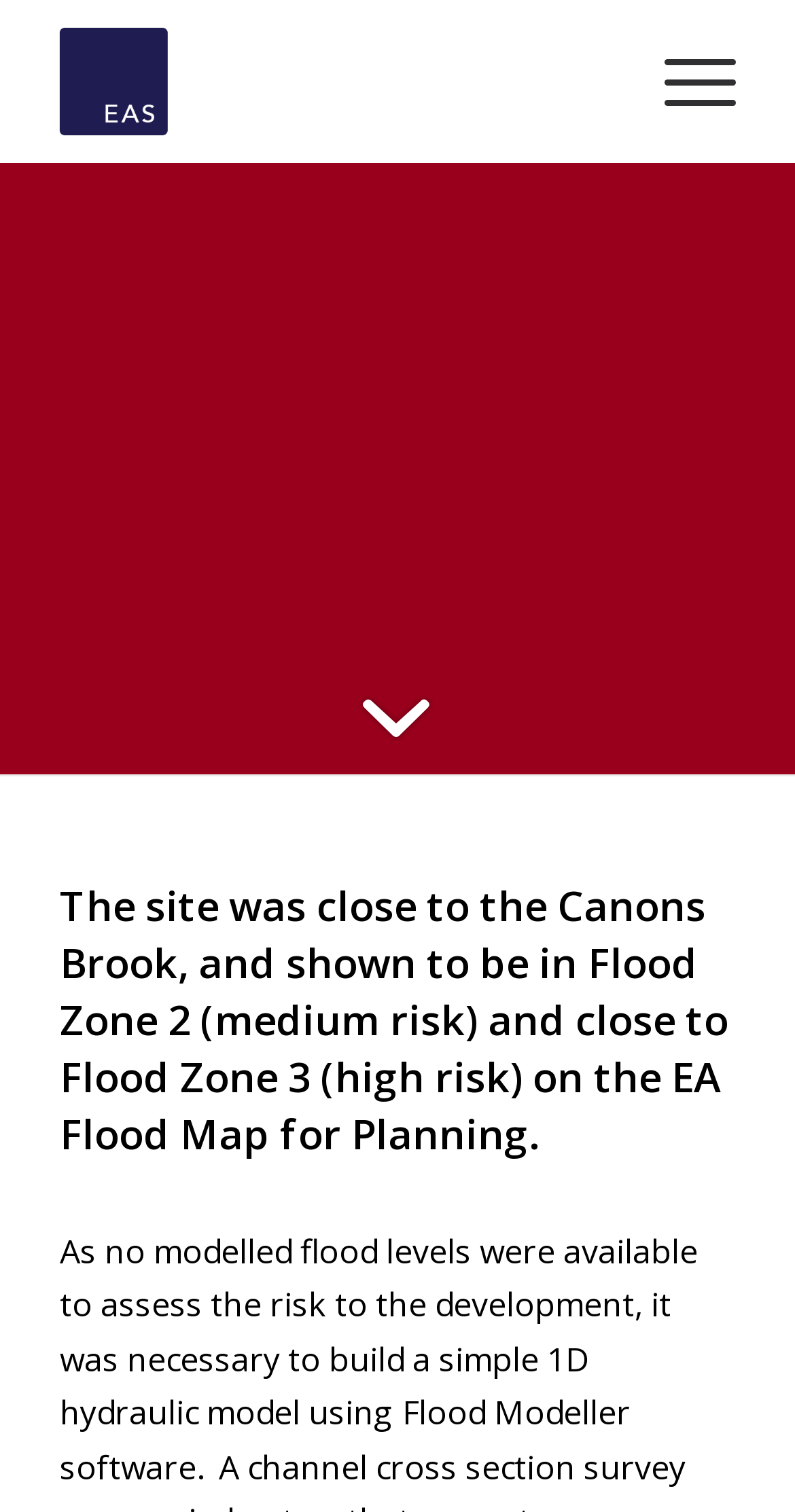Answer this question using a single word or a brief phrase:
Is the menu item visible?

Yes